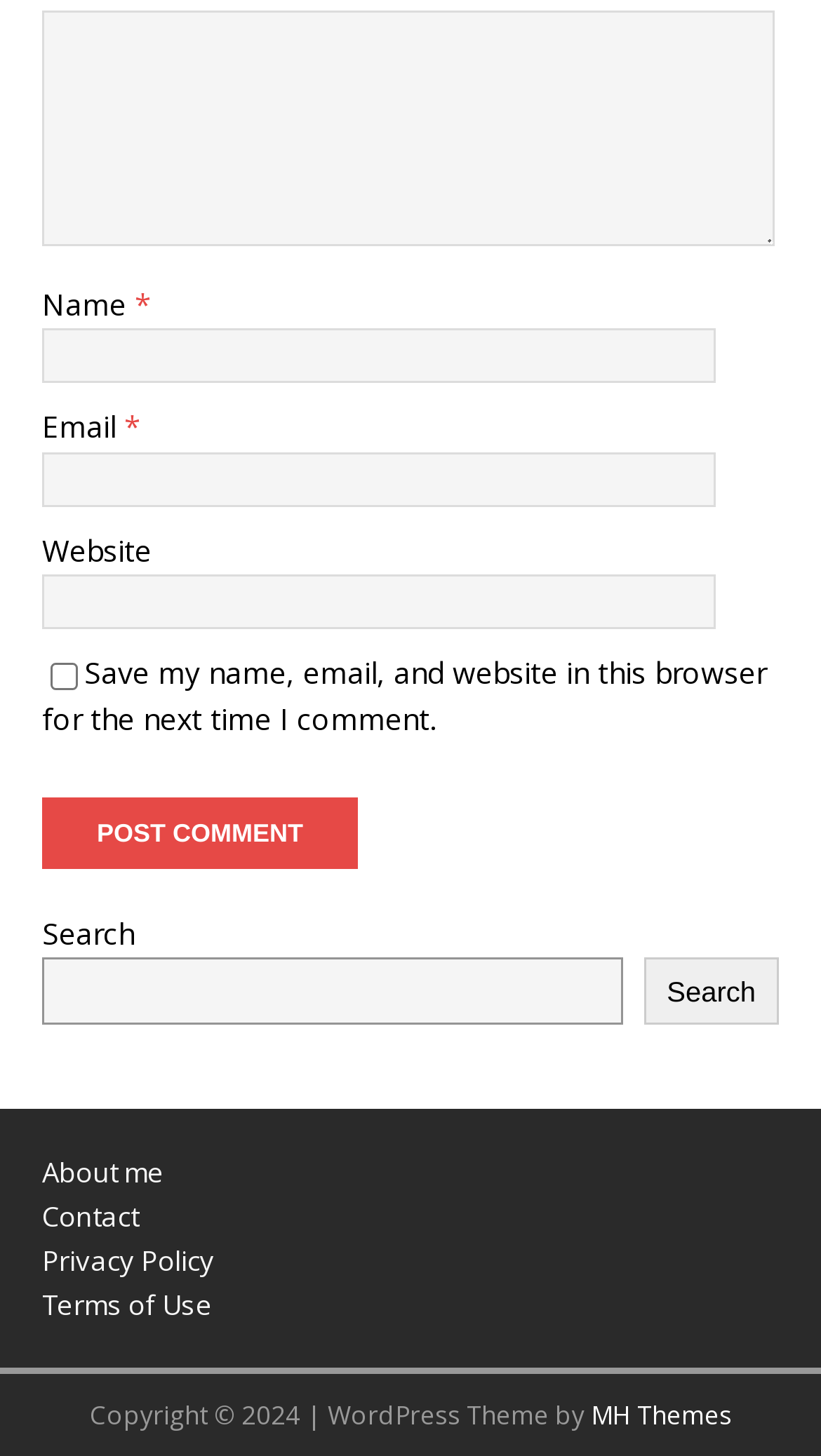Using the provided element description "parent_node: Website name="url"", determine the bounding box coordinates of the UI element.

[0.051, 0.394, 0.872, 0.432]